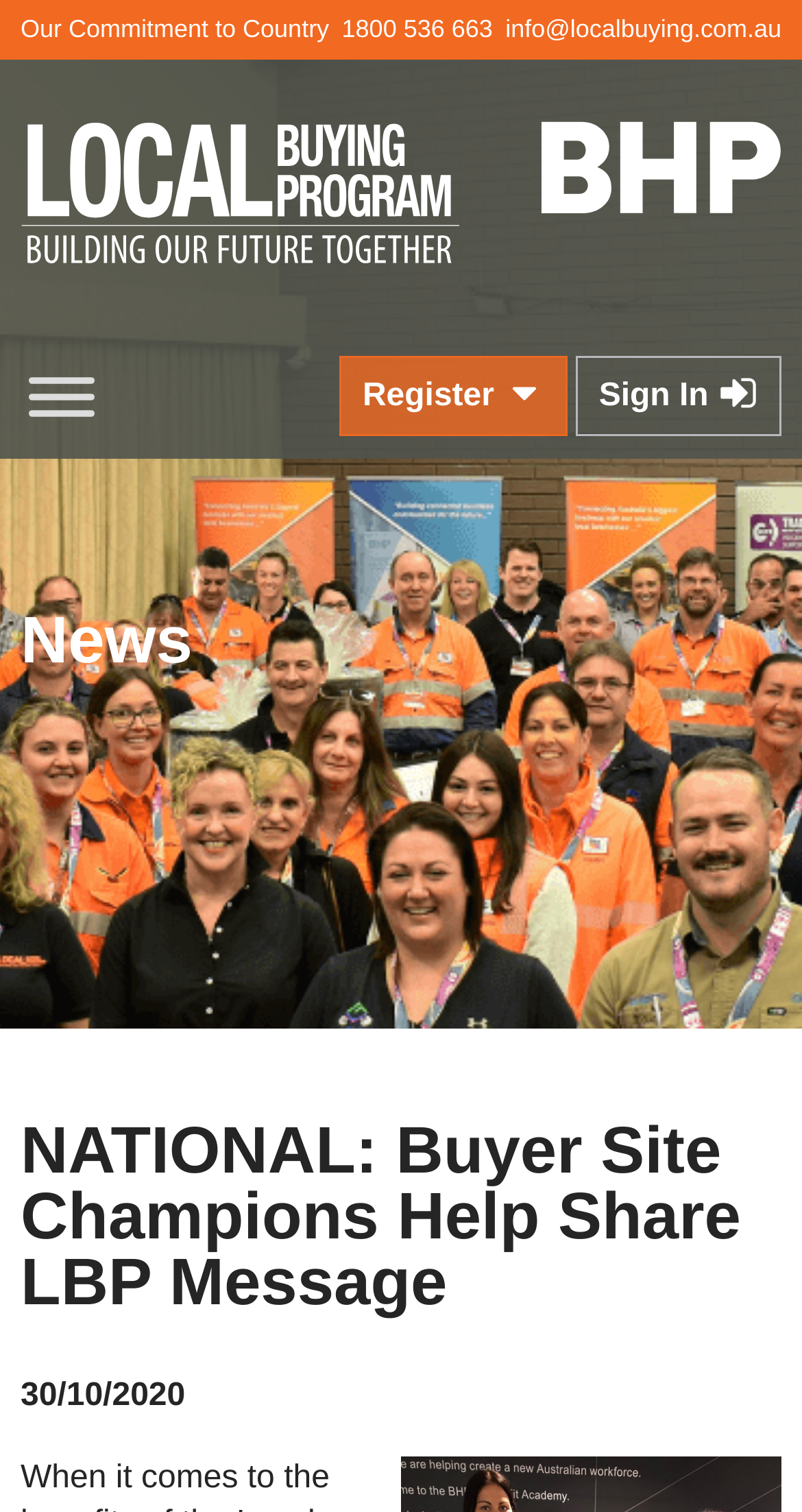Please provide a detailed answer to the question below by examining the image:
What company logo is on the top right?

I found the logo by looking at the top right section of the webpage, where there is an image described as 'BHP logo', which suggests that it is the logo of the company BHP.